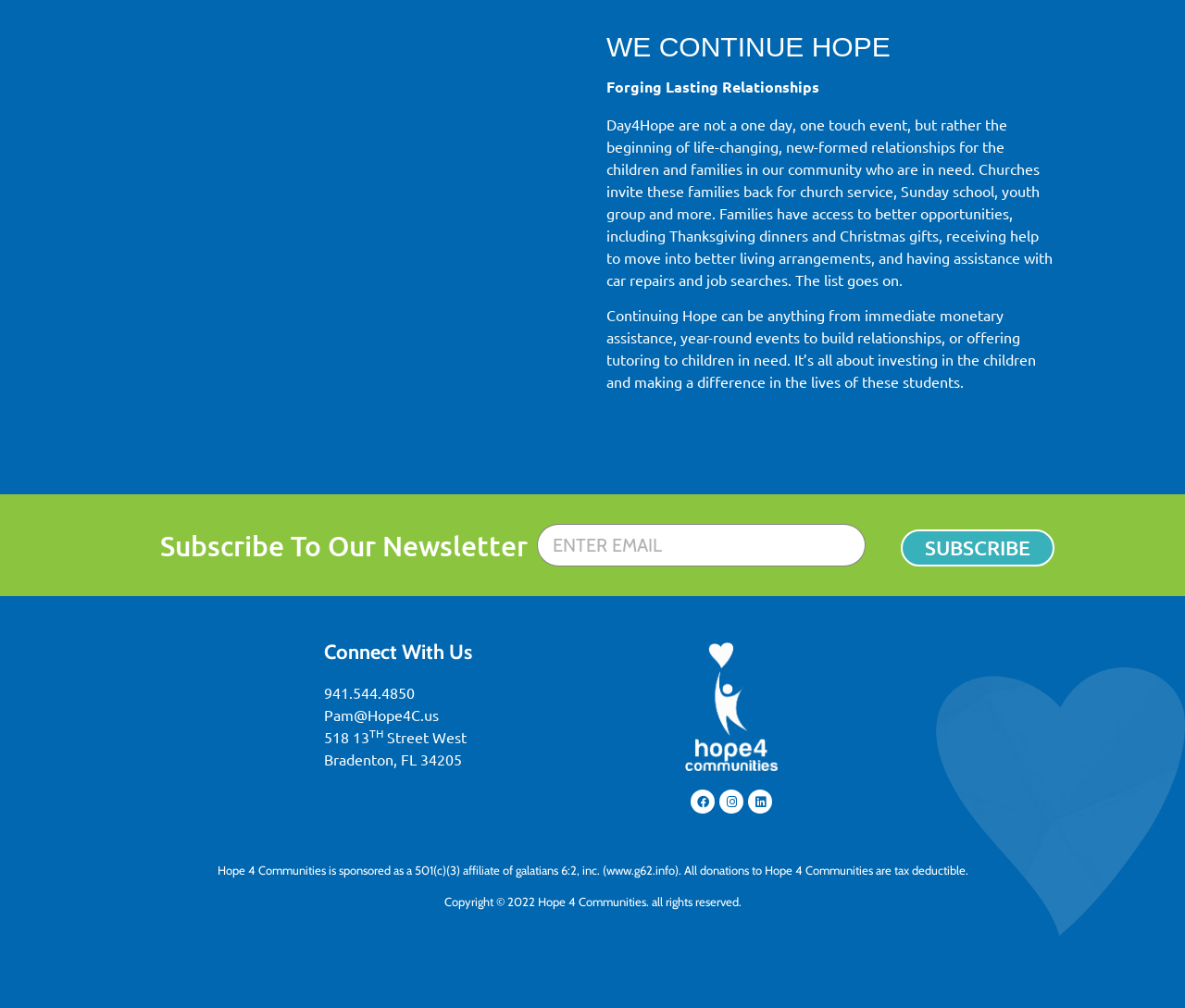Can you provide the bounding box coordinates for the element that should be clicked to implement the instruction: "Call the phone number"?

[0.273, 0.677, 0.35, 0.696]